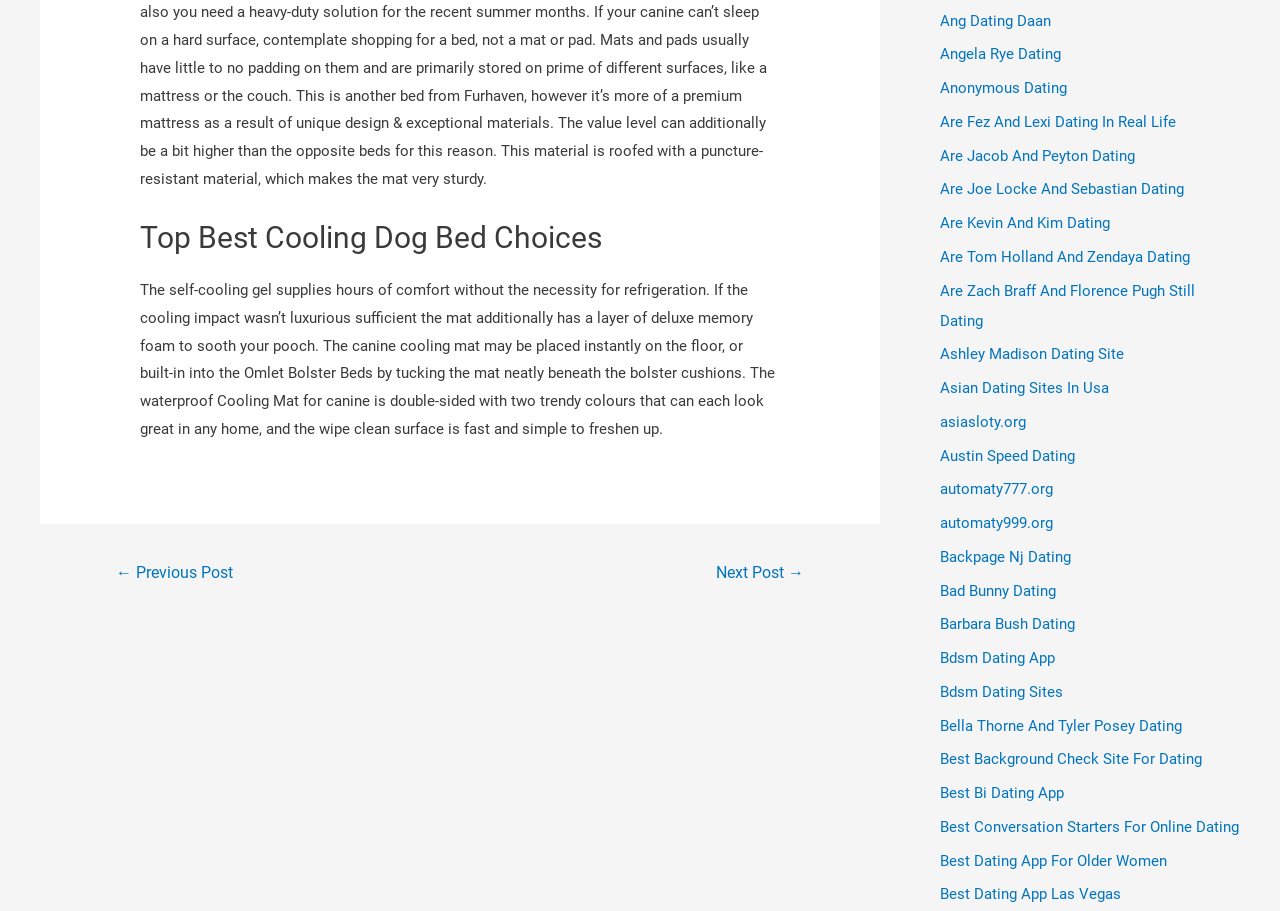Please indicate the bounding box coordinates for the clickable area to complete the following task: "Visit 'Ang Dating Daan'". The coordinates should be specified as four float numbers between 0 and 1, i.e., [left, top, right, bottom].

[0.734, 0.013, 0.821, 0.032]